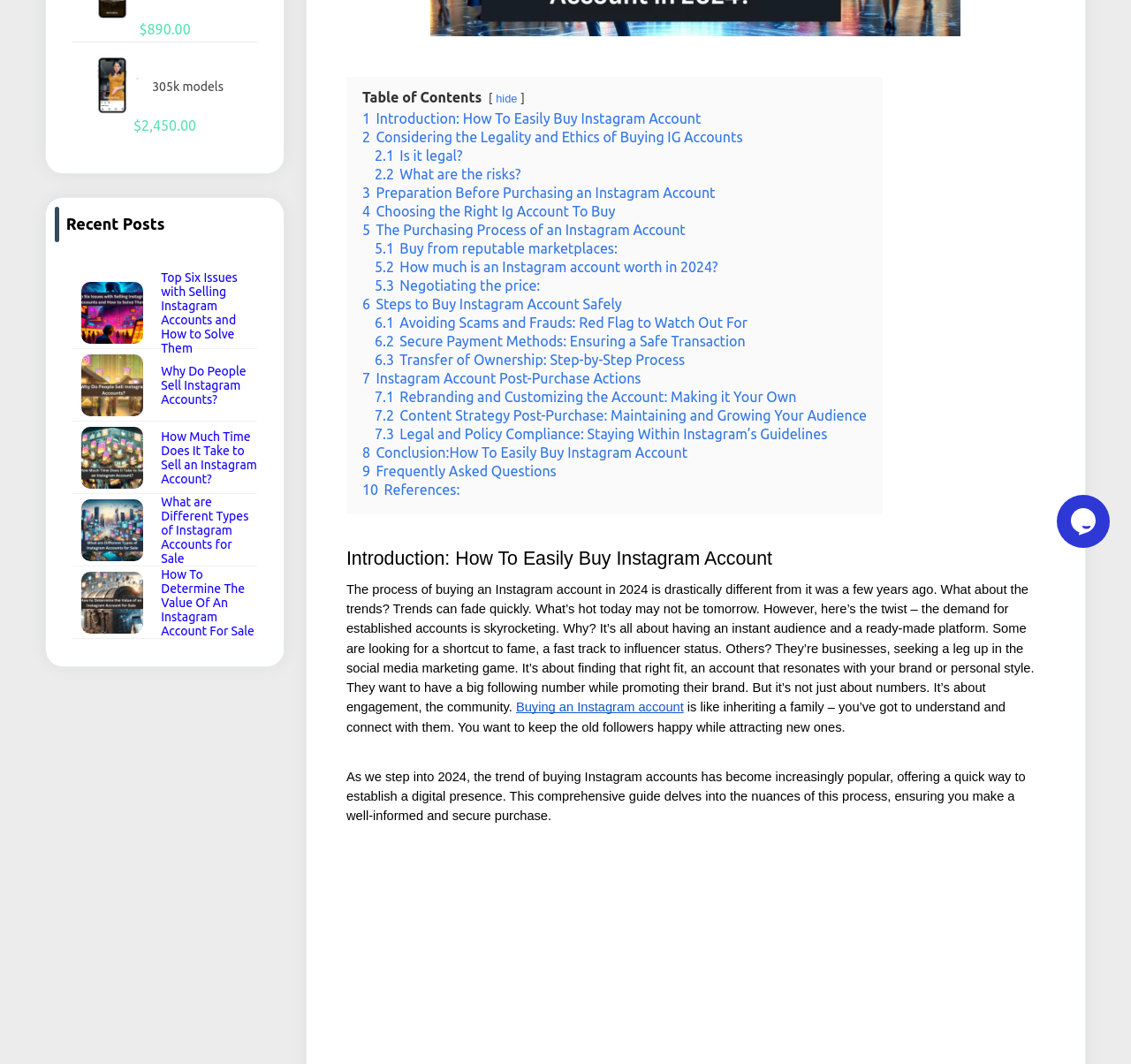Given the element description, predict the bounding box coordinates in the format (top-left x, top-left y, bottom-right x, bottom-right y). Make sure all values are between 0 and 1. Here is the element description: 2.1 Is it legal?

[0.331, 0.139, 0.409, 0.153]